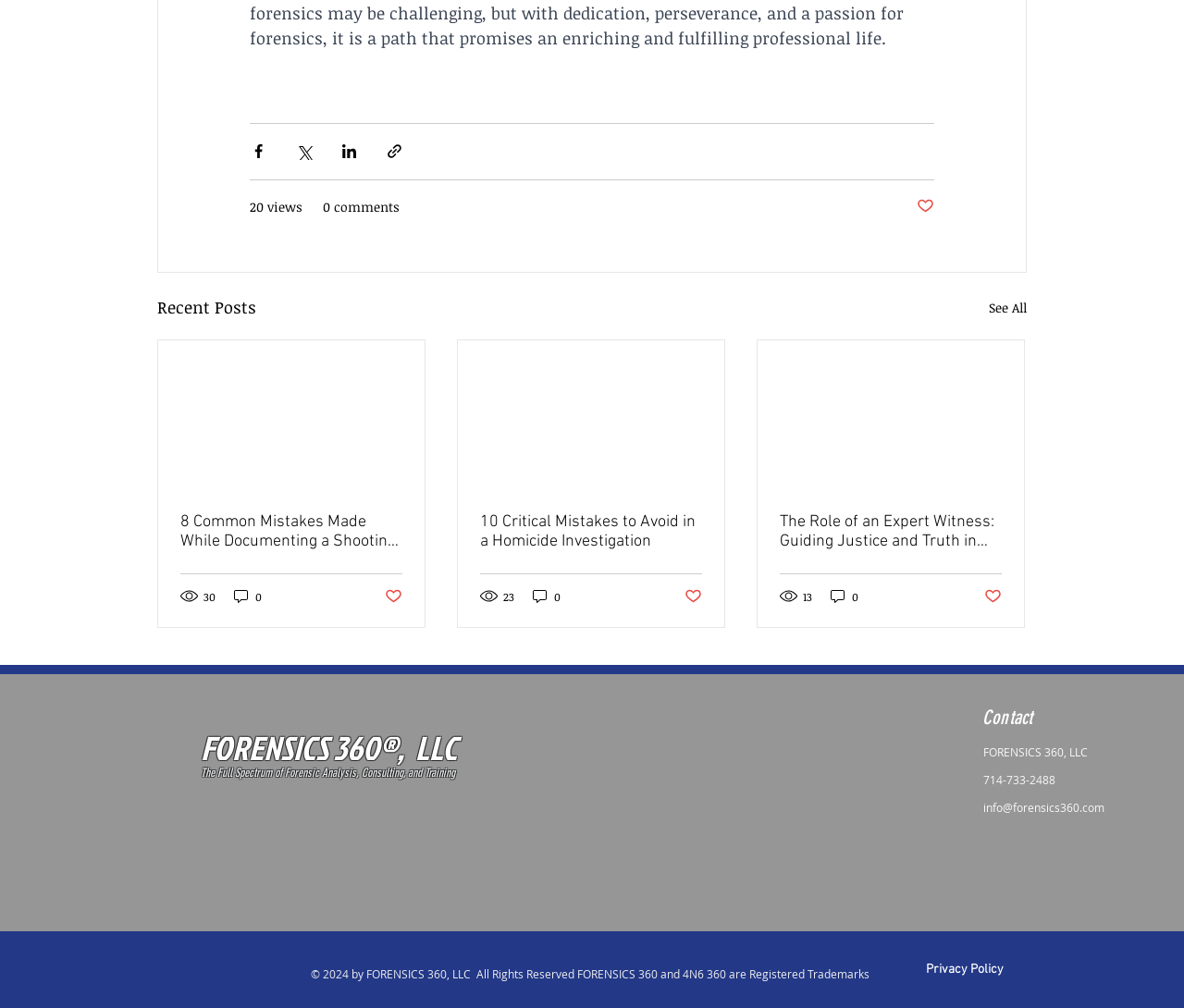Determine the bounding box coordinates of the clickable element to complete this instruction: "Like the post about homicide investigation". Provide the coordinates in the format of four float numbers between 0 and 1, [left, top, right, bottom].

[0.578, 0.582, 0.593, 0.601]